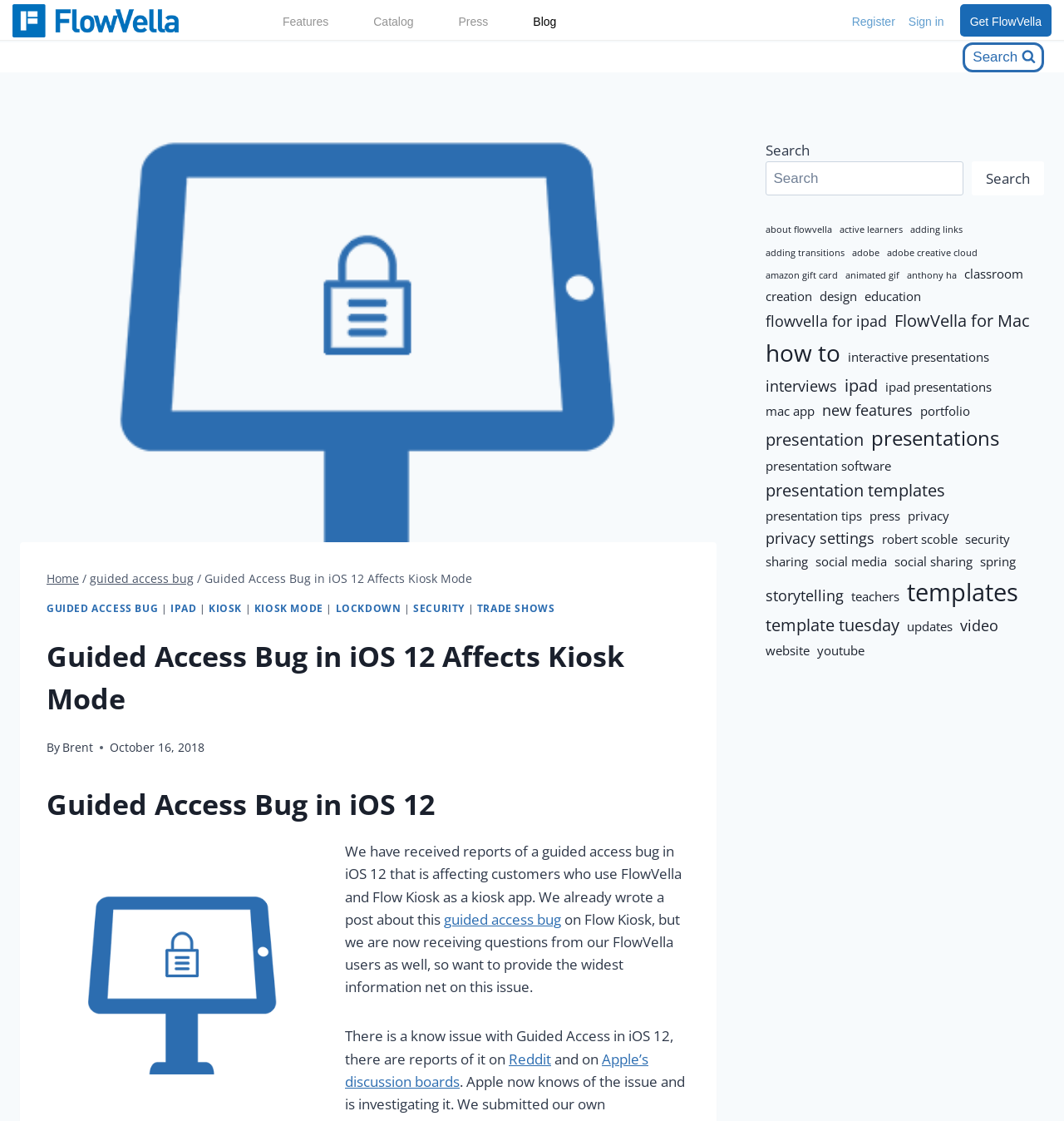Identify the bounding box coordinates for the region of the element that should be clicked to carry out the instruction: "Click on the 'Get FlowVella' button". The bounding box coordinates should be four float numbers between 0 and 1, i.e., [left, top, right, bottom].

[0.911, 0.013, 0.979, 0.025]